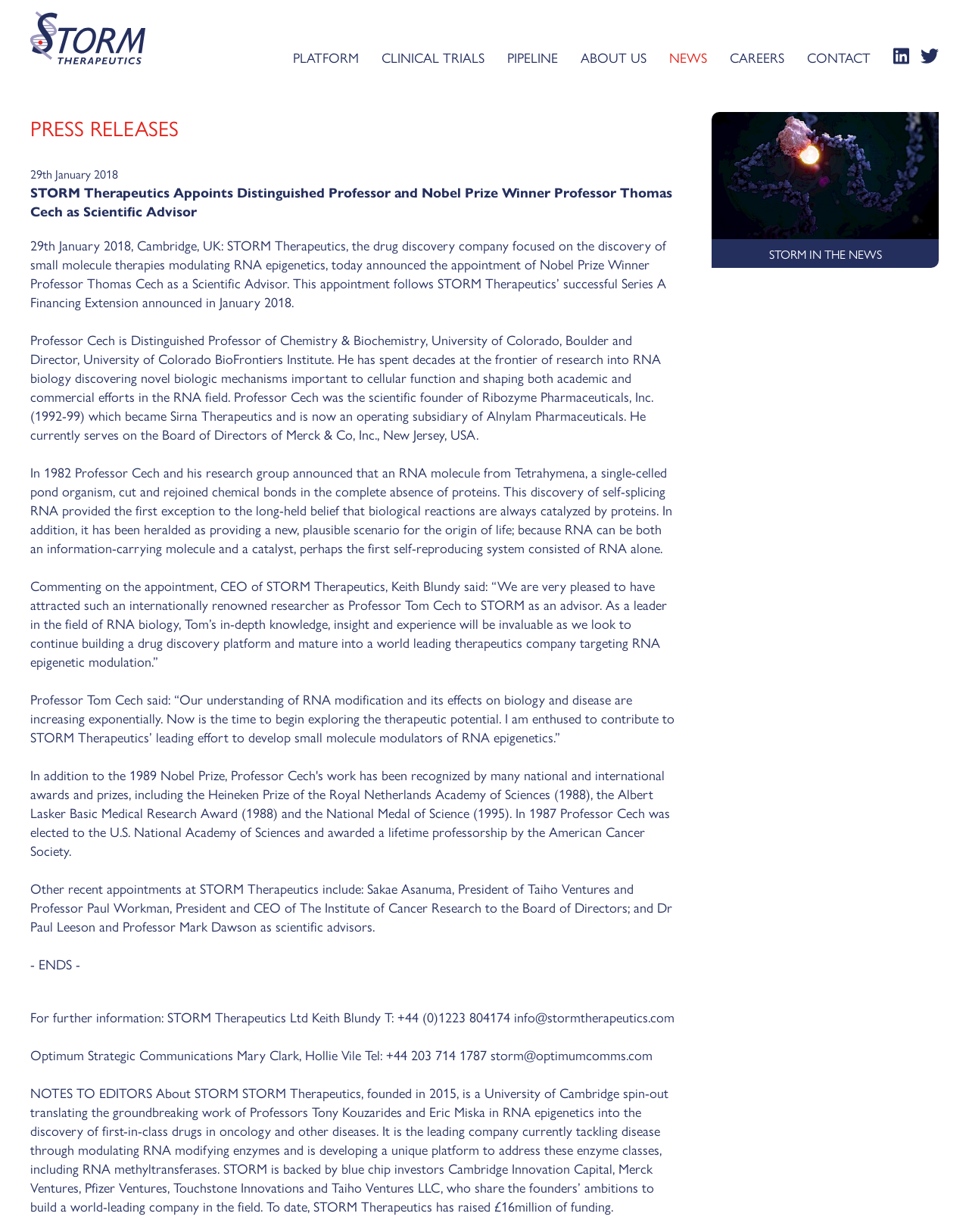Find the bounding box coordinates of the clickable area that will achieve the following instruction: "Follow STORM Therapeutics on LINKEDIN".

[0.922, 0.039, 0.938, 0.054]